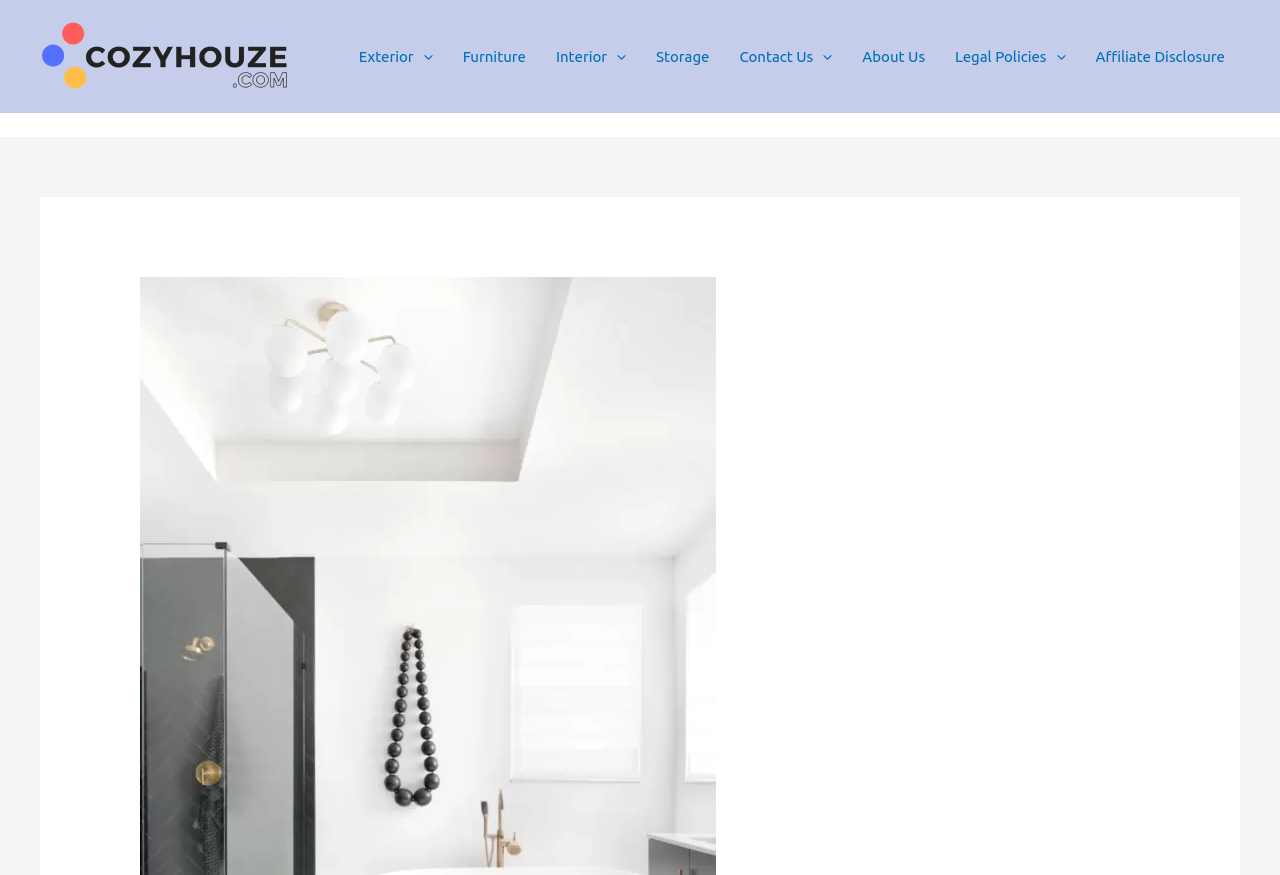Create a detailed narrative of the webpage’s visual and textual elements.

The webpage is about black and white bathroom design ideas. At the top left corner, there is a link to the website "CozyHouze.com" accompanied by a small image of the website's logo. Below the logo, there is a navigation menu with 7 links: "Exterior", "Furniture", "Interior", "Storage", "Contact Us", "About Us", and "Legal Policies". Each link has a small icon to its right. The links are arranged horizontally across the top of the page, taking up most of the width.

The main content of the page is not explicitly described in the accessibility tree, but based on the meta description, it likely contains ideas and inspiration for designing a black and white bathroom.